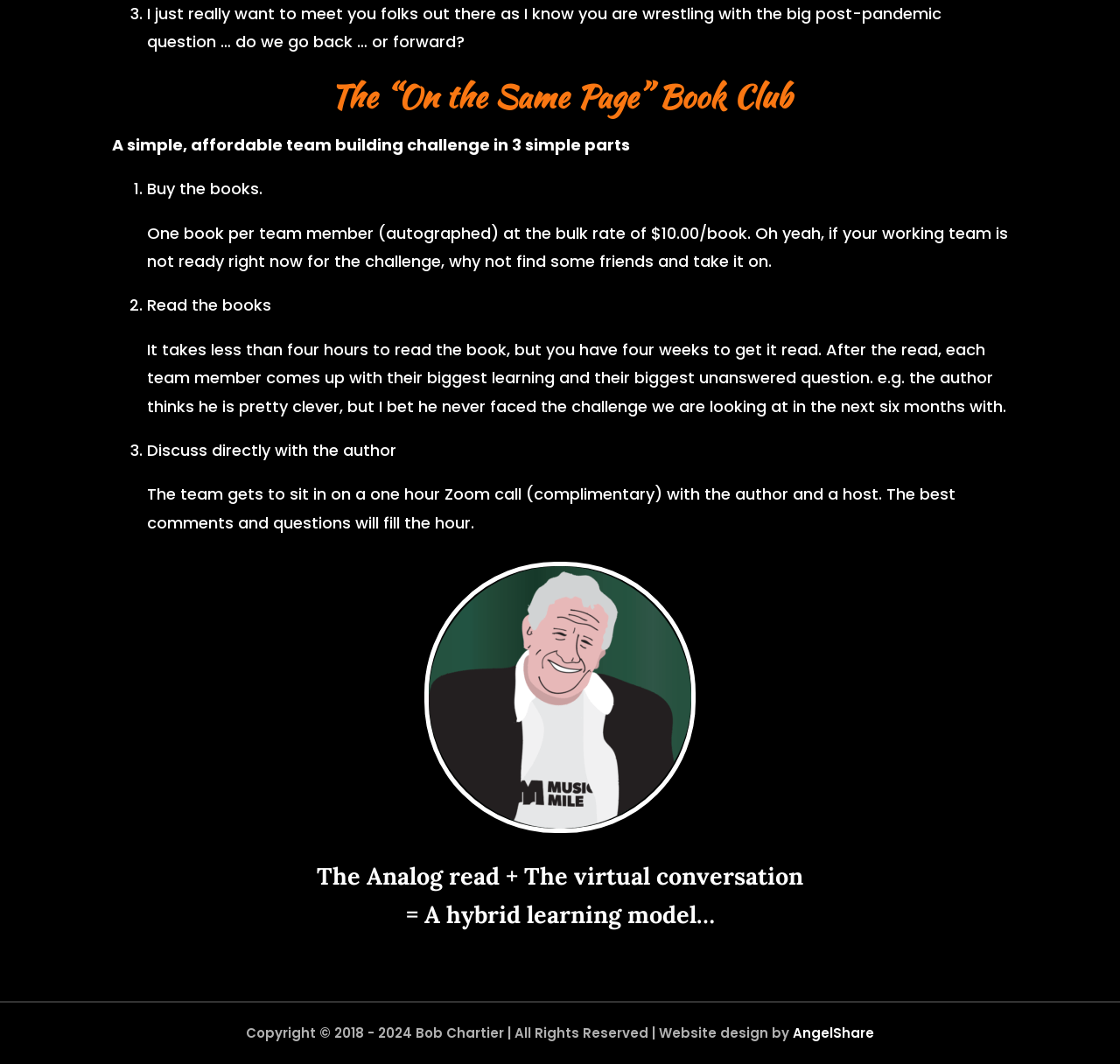Answer the question below with a single word or a brief phrase: 
What is the hybrid learning model composed of?

Analog read + Virtual conversation